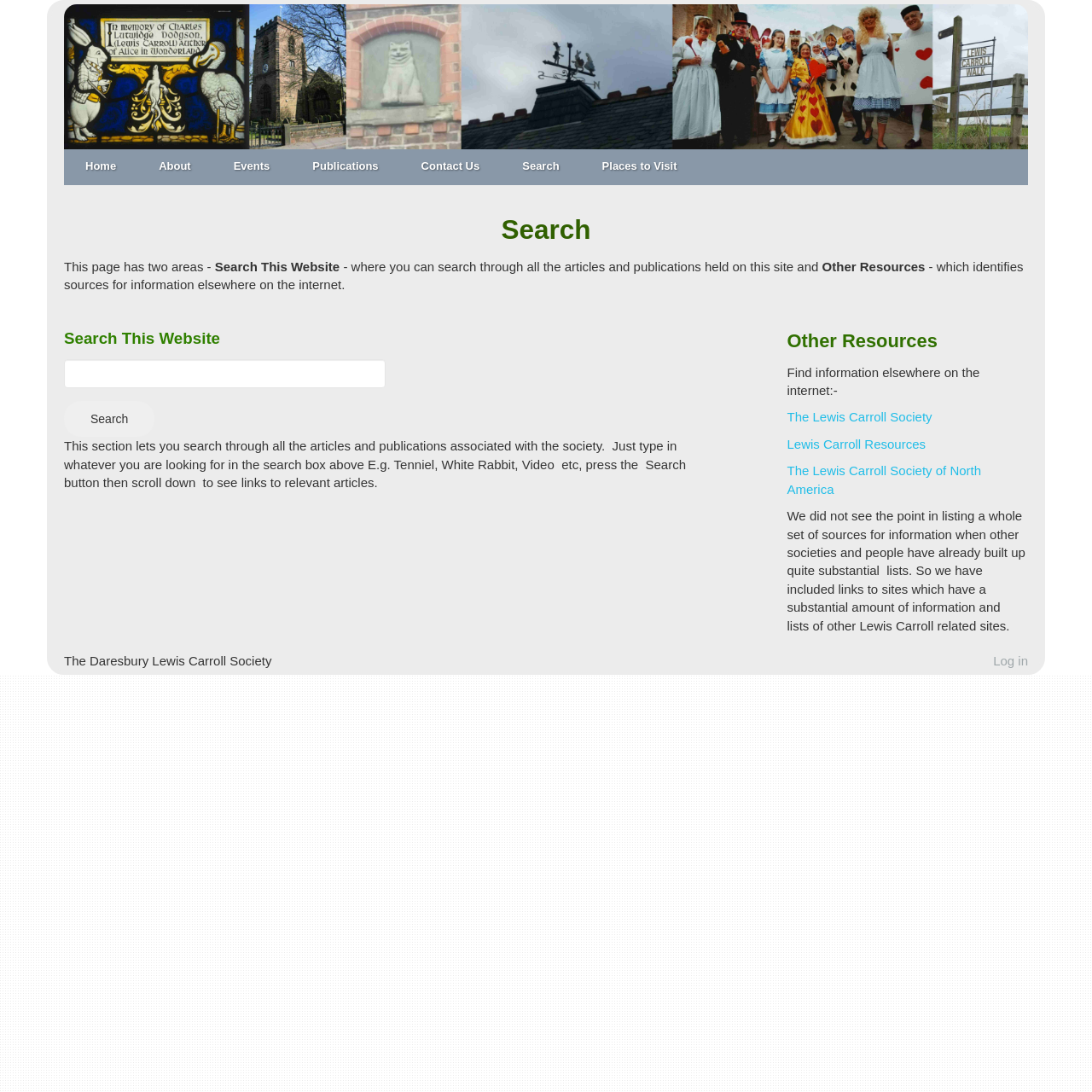Determine the bounding box coordinates of the target area to click to execute the following instruction: "Search through articles and publications."

[0.059, 0.367, 0.142, 0.4]